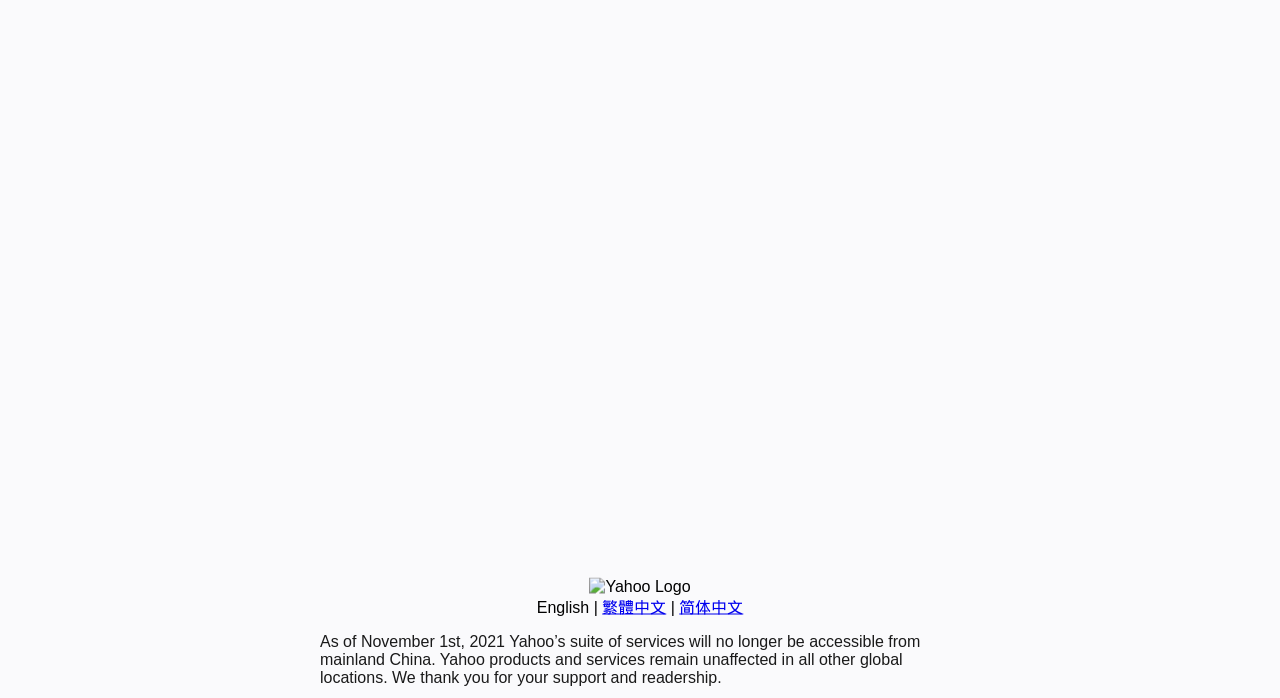Extract the bounding box coordinates of the UI element described by: "English". The coordinates should include four float numbers ranging from 0 to 1, e.g., [left, top, right, bottom].

[0.419, 0.857, 0.46, 0.882]